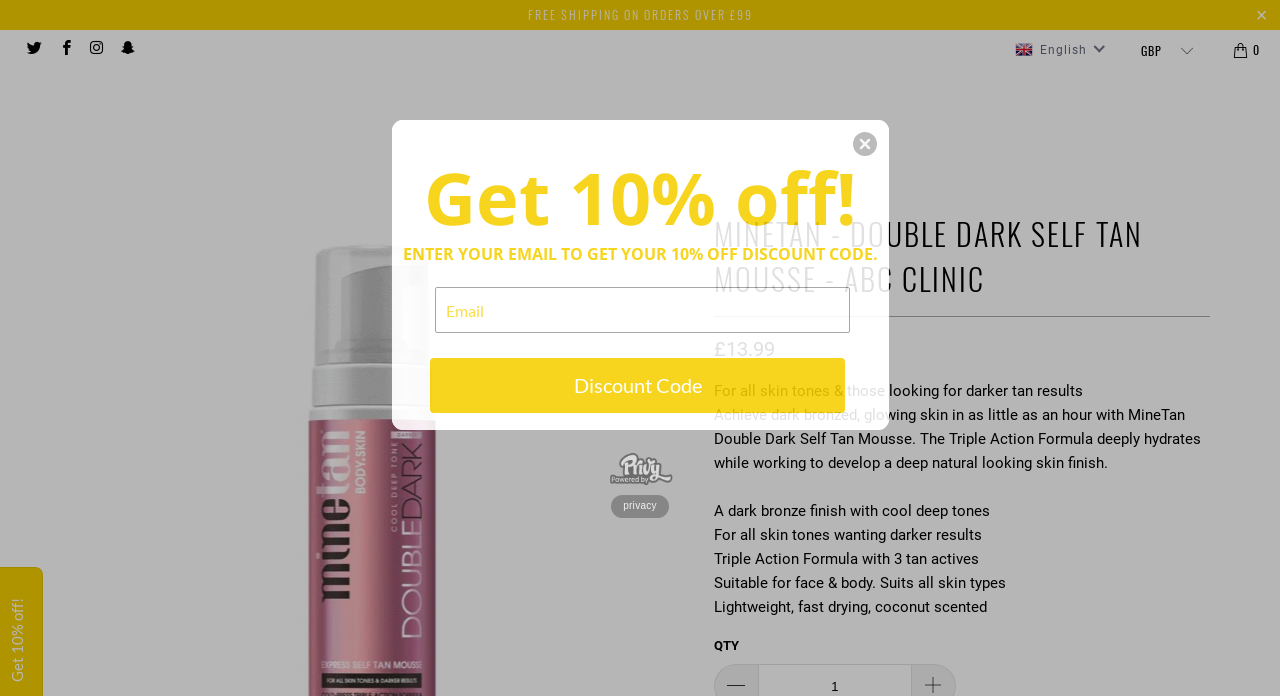Please locate the bounding box coordinates of the region I need to click to follow this instruction: "Select a language".

[0.887, 0.043, 0.938, 0.101]